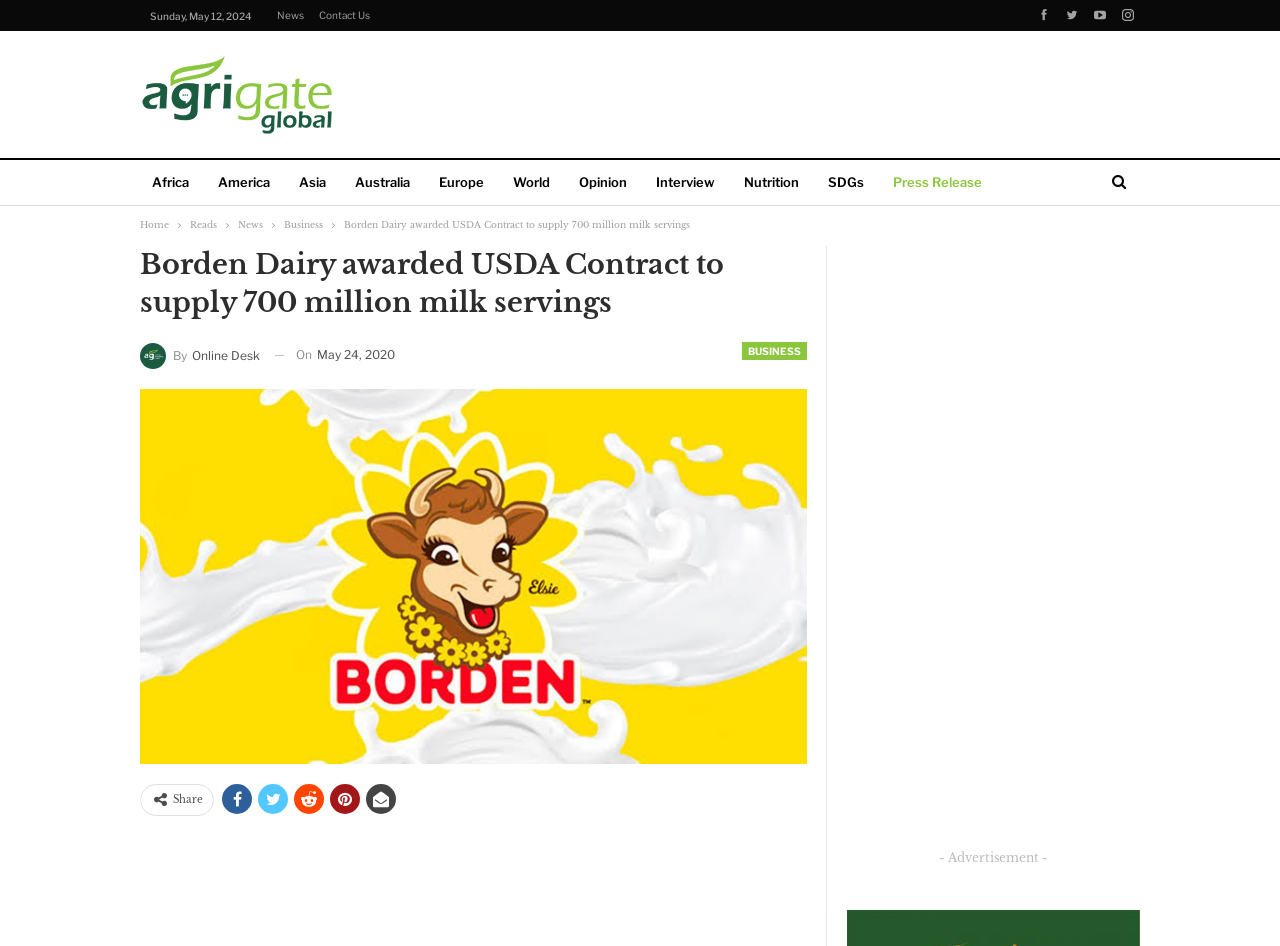What is the name of the company mentioned in the article?
Give a thorough and detailed response to the question.

I read the heading of the article, which is 'Borden Dairy awarded USDA Contract to supply 700 million milk servings', and found that the company mentioned is Borden Dairy.